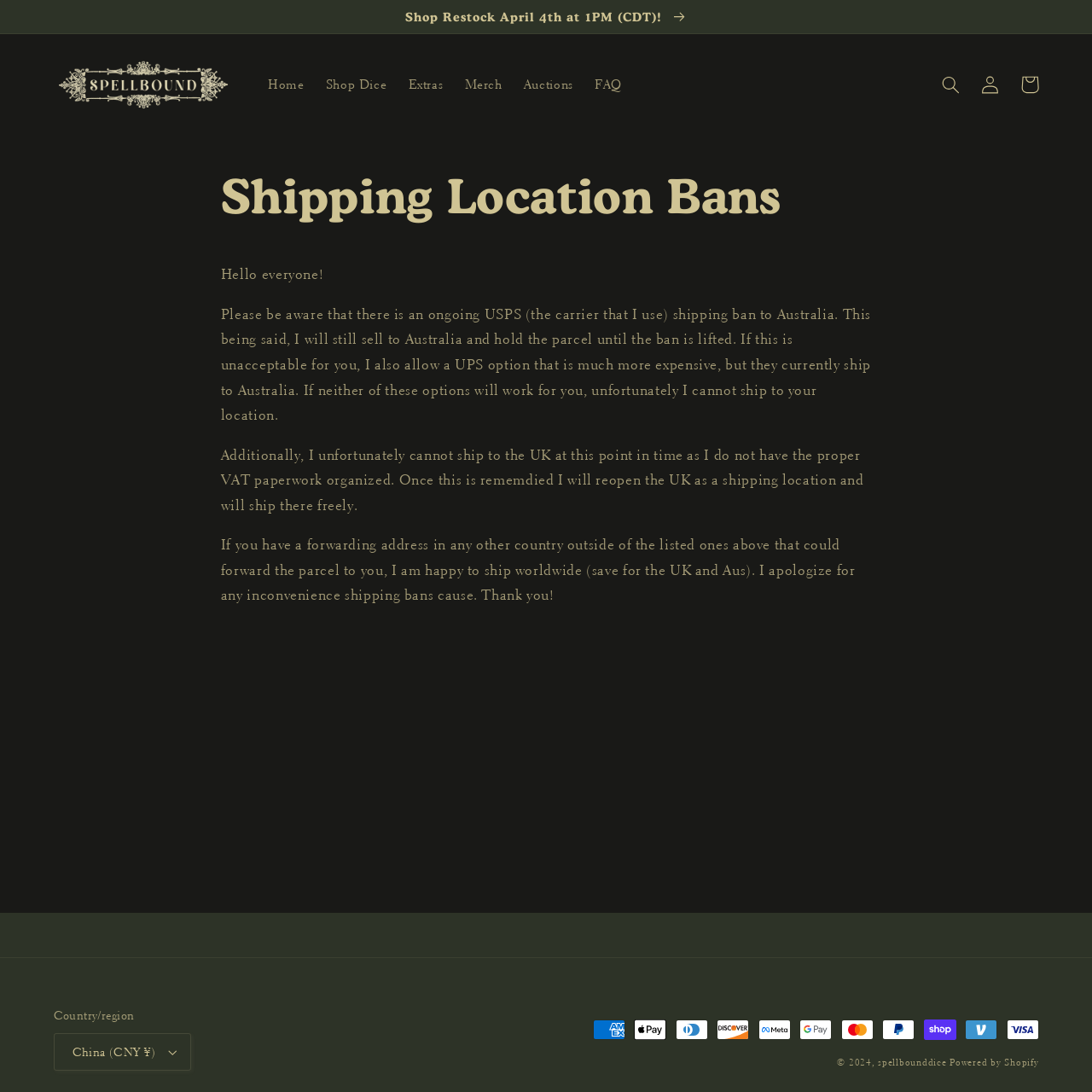What is the name of the website?
Use the image to answer the question with a single word or phrase.

spellbounddice